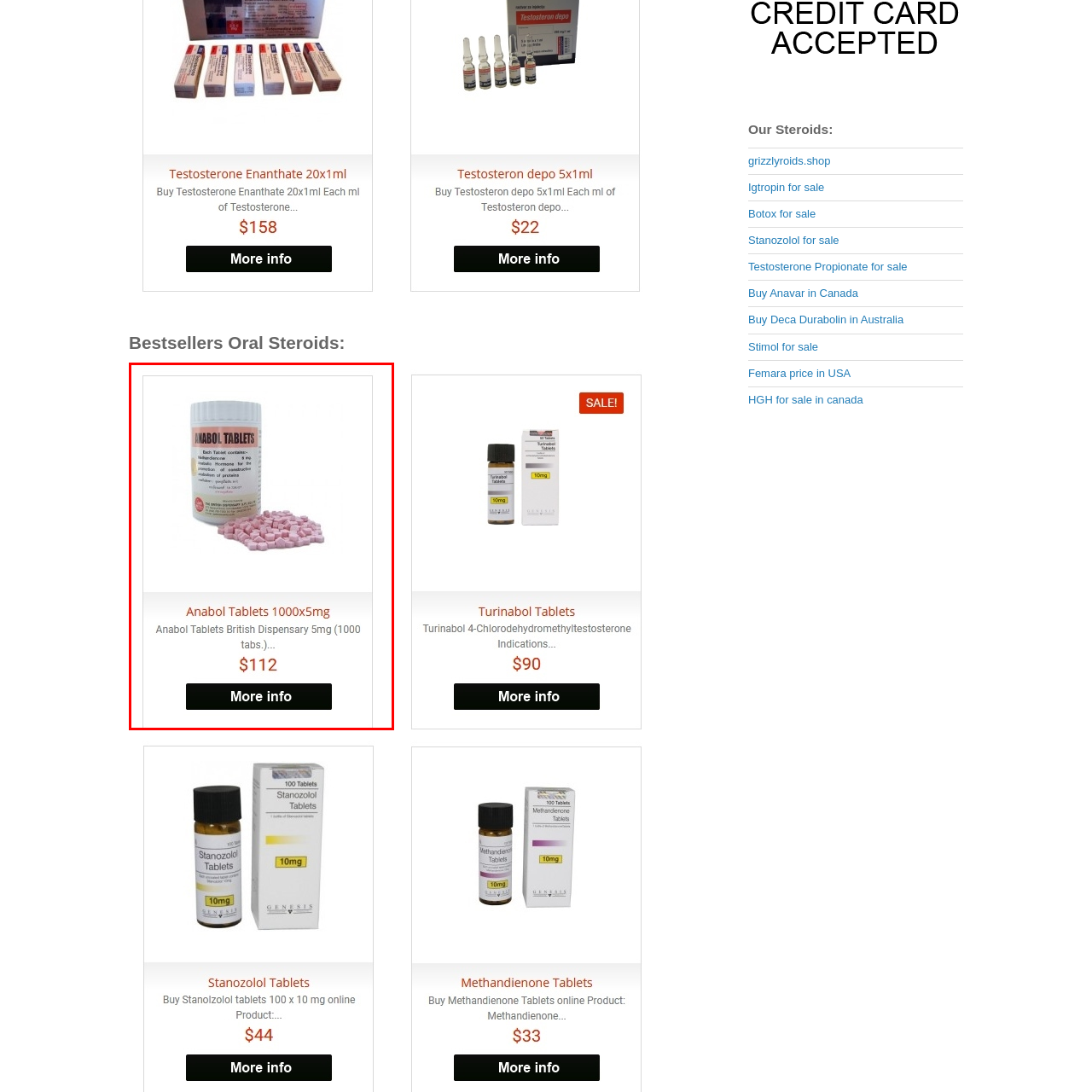What is the dosage of each tablet?
Pay attention to the image surrounded by the red bounding box and respond to the question with a detailed answer.

The dosage of each tablet is specified on the label of the container, which reads 'ANABOL TABLETS' and is further confirmed by the brief description below the image, which mentions 'Anabol Tablets British Dispensary 5mg (1000 tabs...)'. This indicates that each tablet is dosed at 5mg.